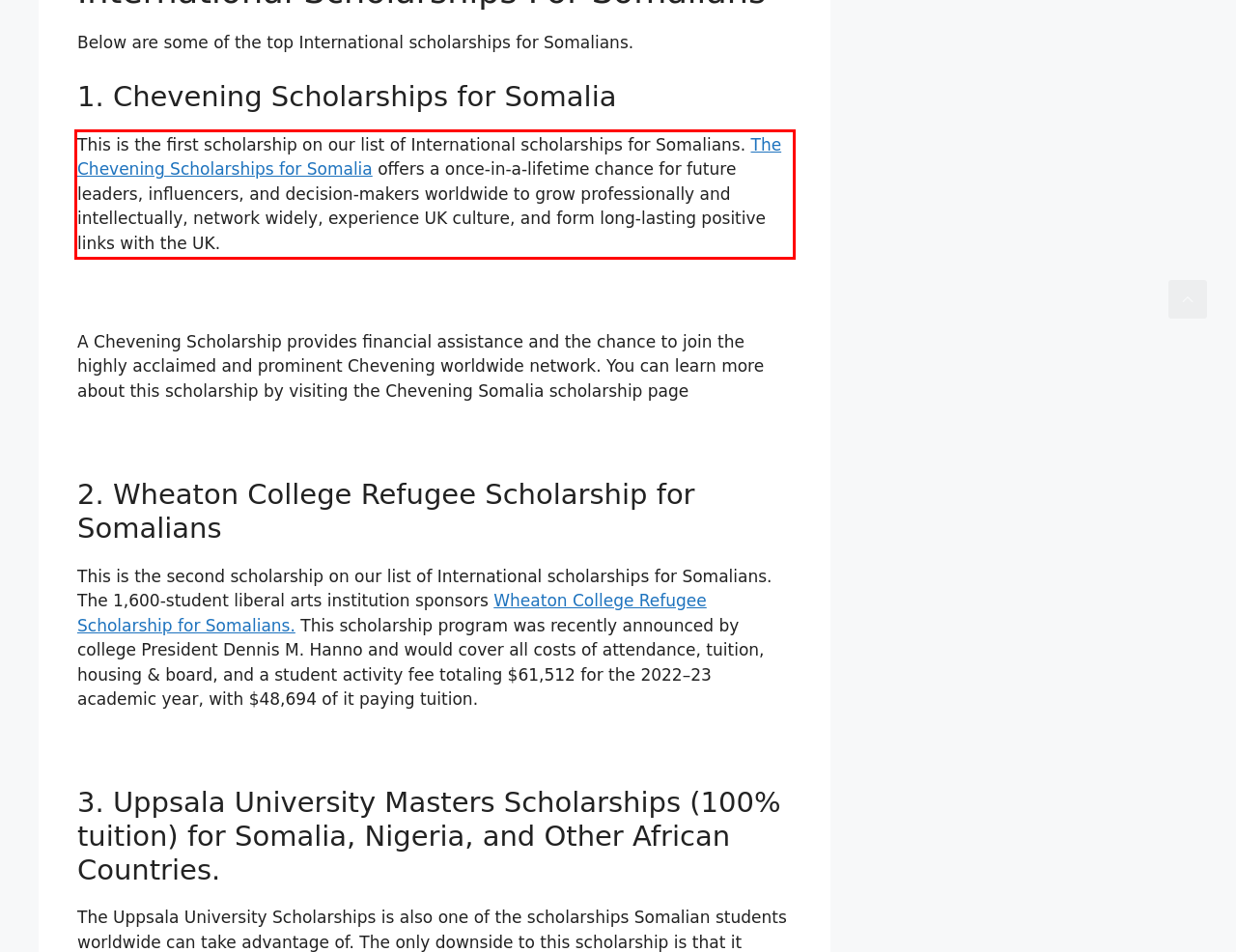Please perform OCR on the text within the red rectangle in the webpage screenshot and return the text content.

This is the first scholarship on our list of International scholarships for Somalians. The Chevening Scholarships for Somalia offers a once-in-a-lifetime chance for future leaders, influencers, and decision-makers worldwide to grow professionally and intellectually, network widely, experience UK culture, and form long-lasting positive links with the UK.